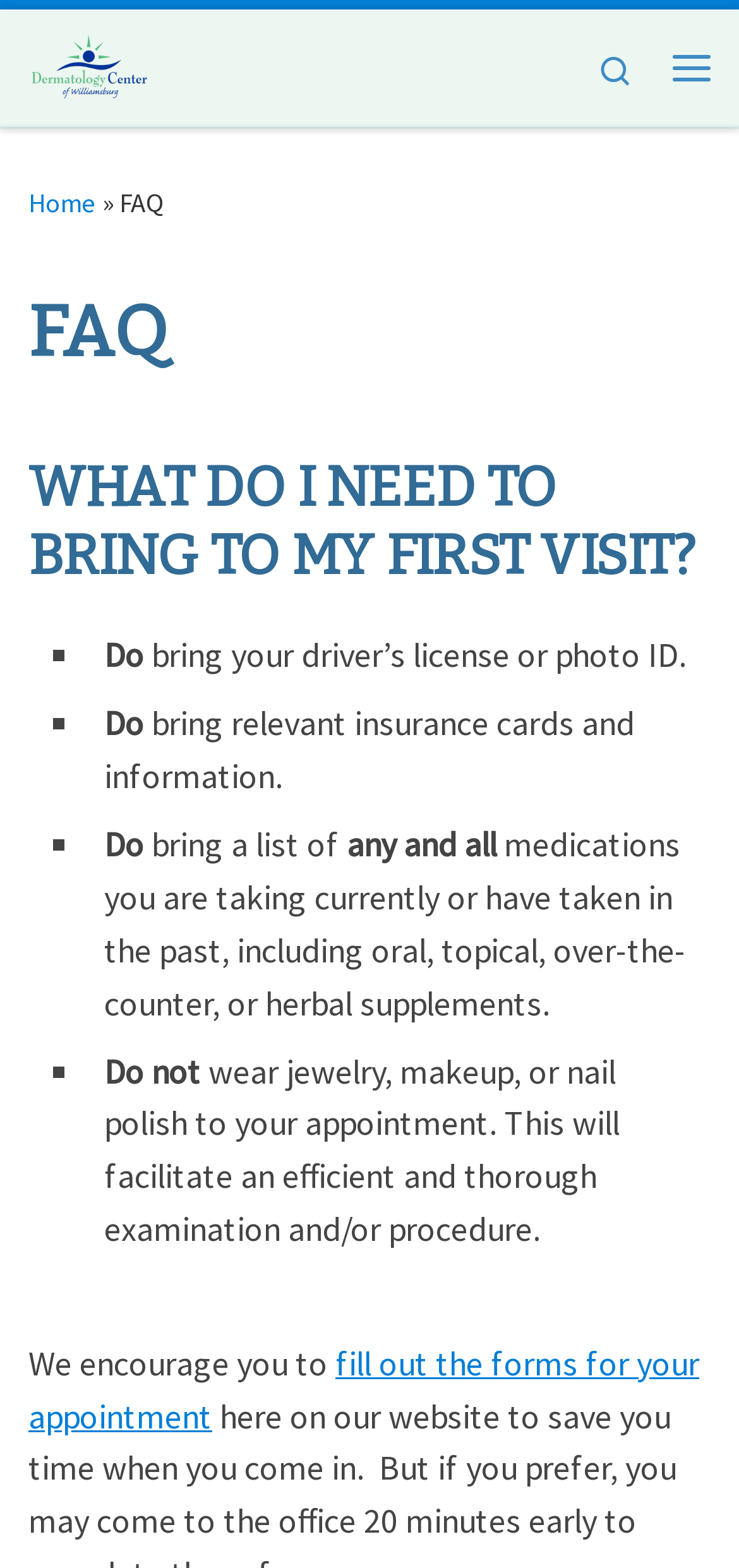What is the position of the 'Menu' button?
Using the image, give a concise answer in the form of a single word or short phrase.

Top right